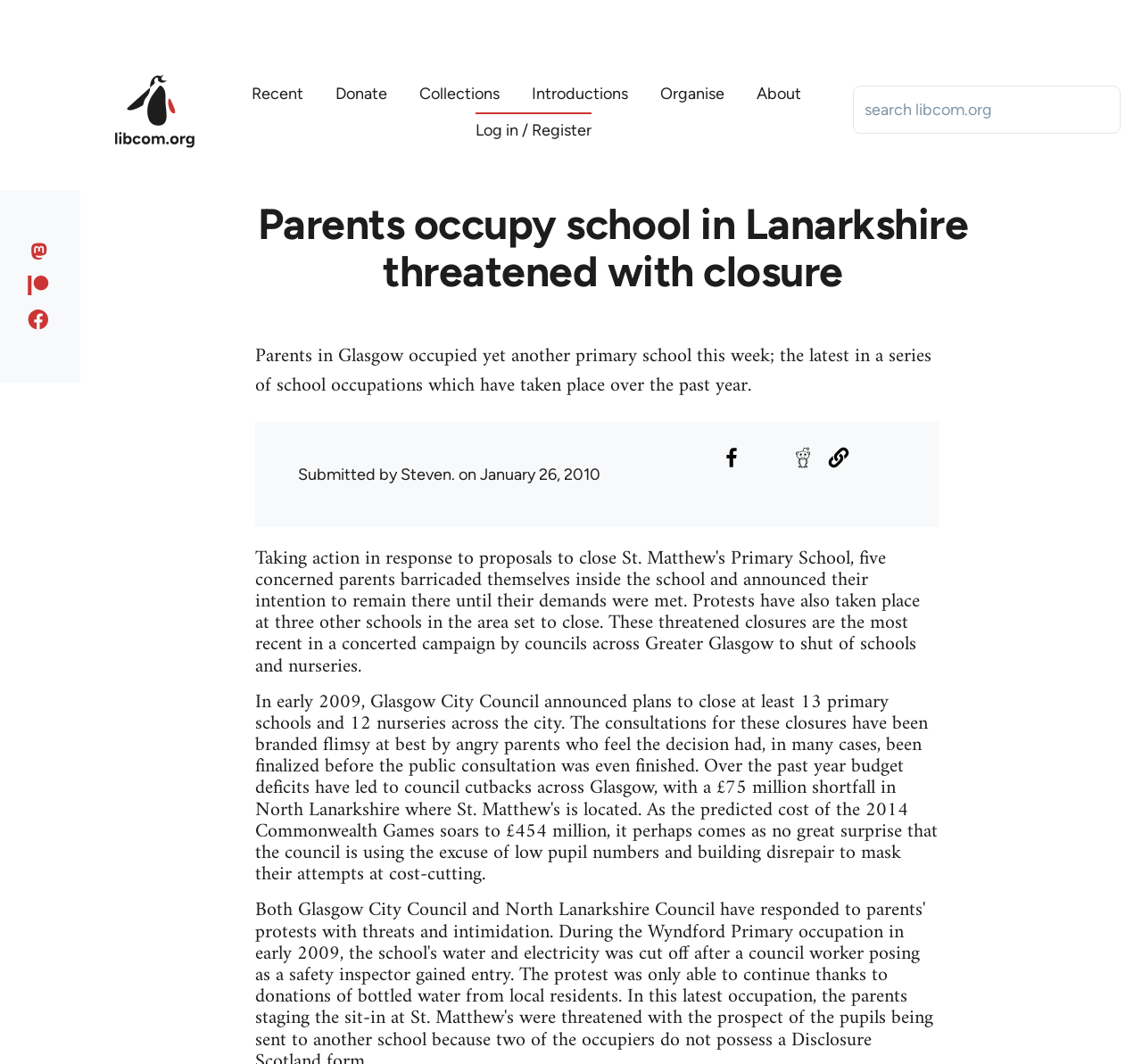How many social media sharing options are available?
Refer to the image and give a detailed answer to the query.

I found the answer by looking at the links 'Share to Facebook', 'Share to Twitter', 'Share to Reddit', and 'Copied to clipboard' which are all social media sharing options, and there are 4 of them.